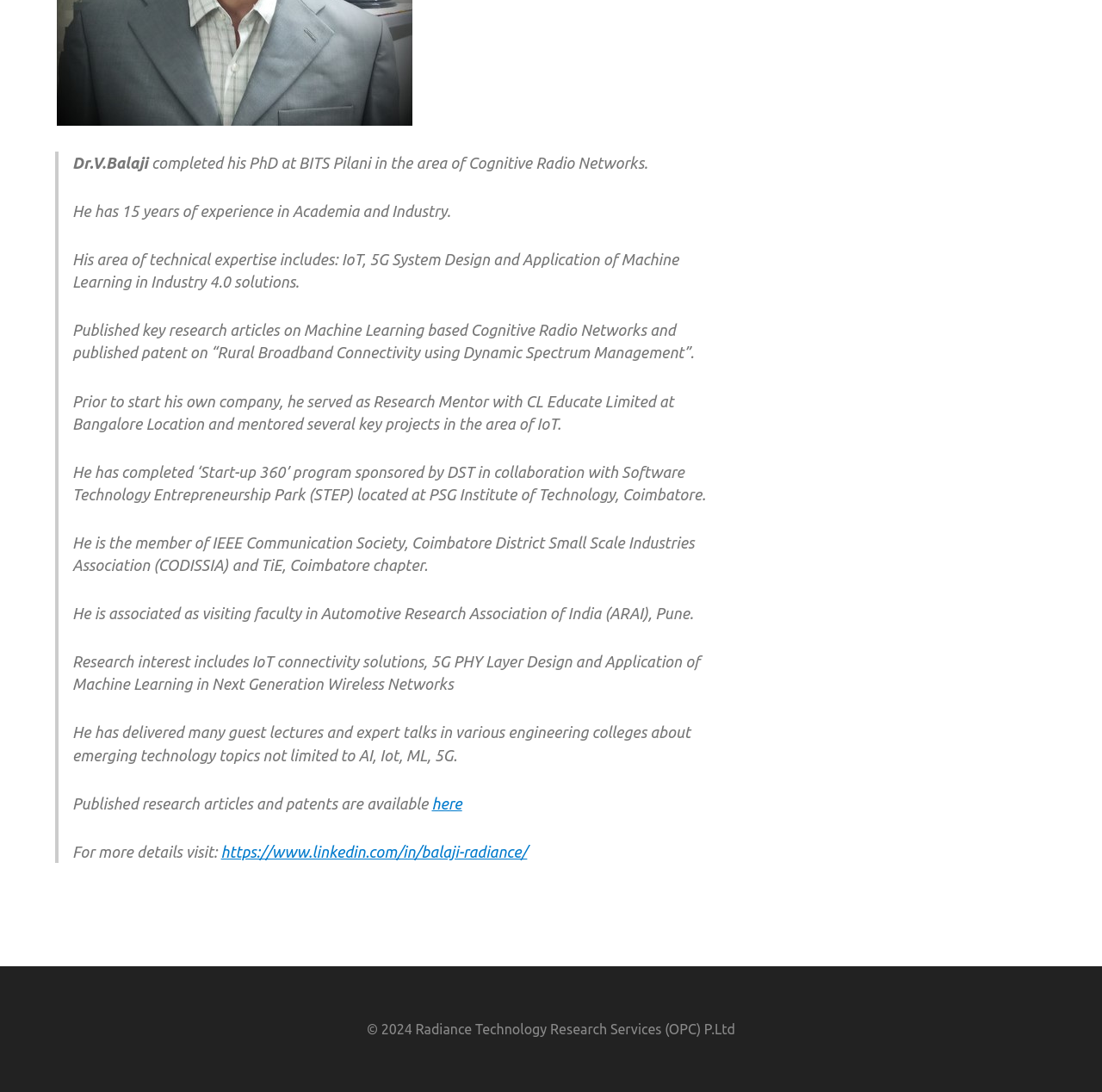Given the webpage screenshot, identify the bounding box of the UI element that matches this description: "Home".

None